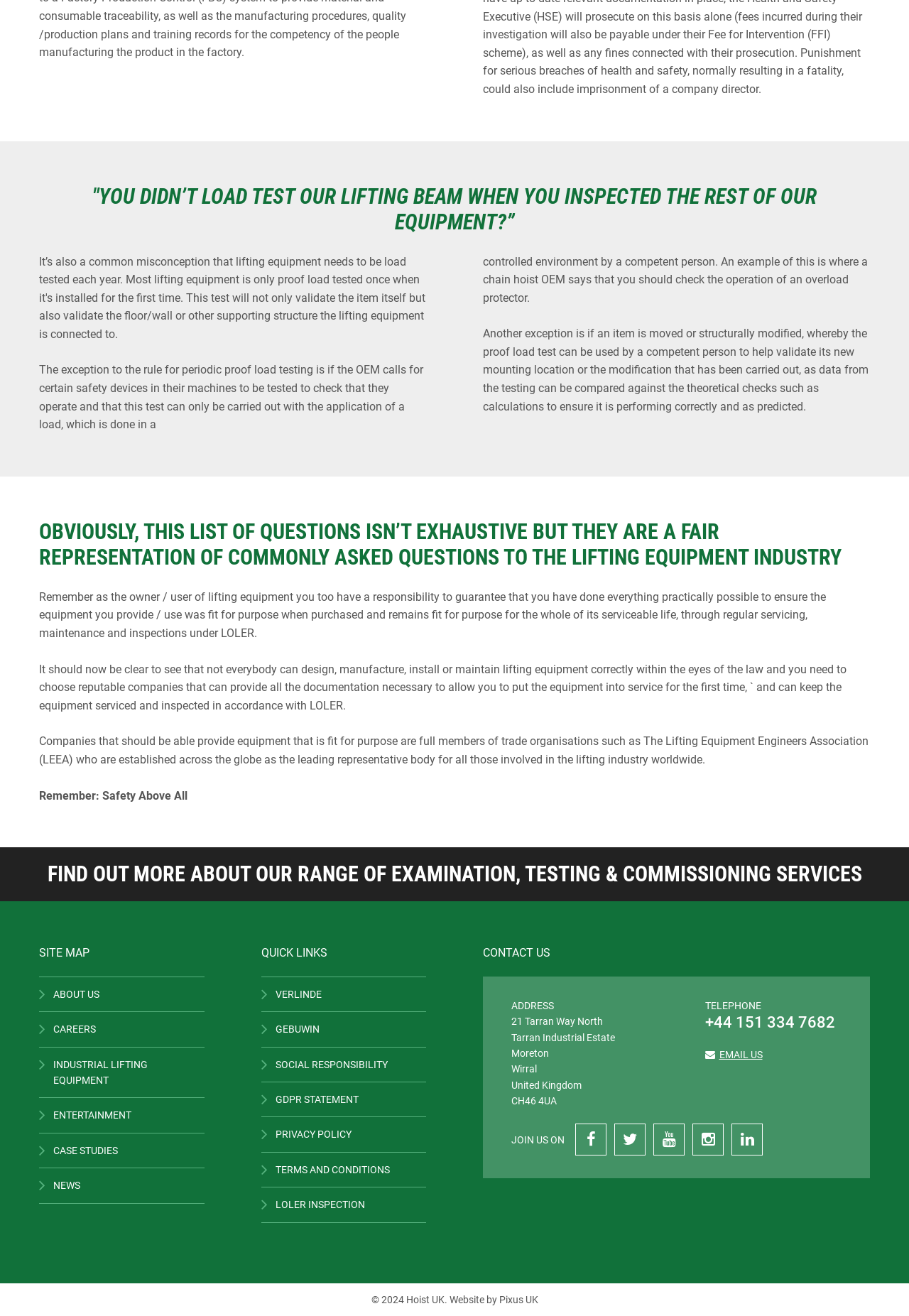Using the information in the image, could you please answer the following question in detail:
What is the responsibility of the owner/user of lifting equipment?

As stated on the webpage, the owner/user of lifting equipment has a responsibility to guarantee that they have done everything practically possible to ensure the equipment they provide/use was fit for purpose when purchased and remains fit for purpose for the whole of its serviceable life, through regular servicing, maintenance, and inspections under LOLER.